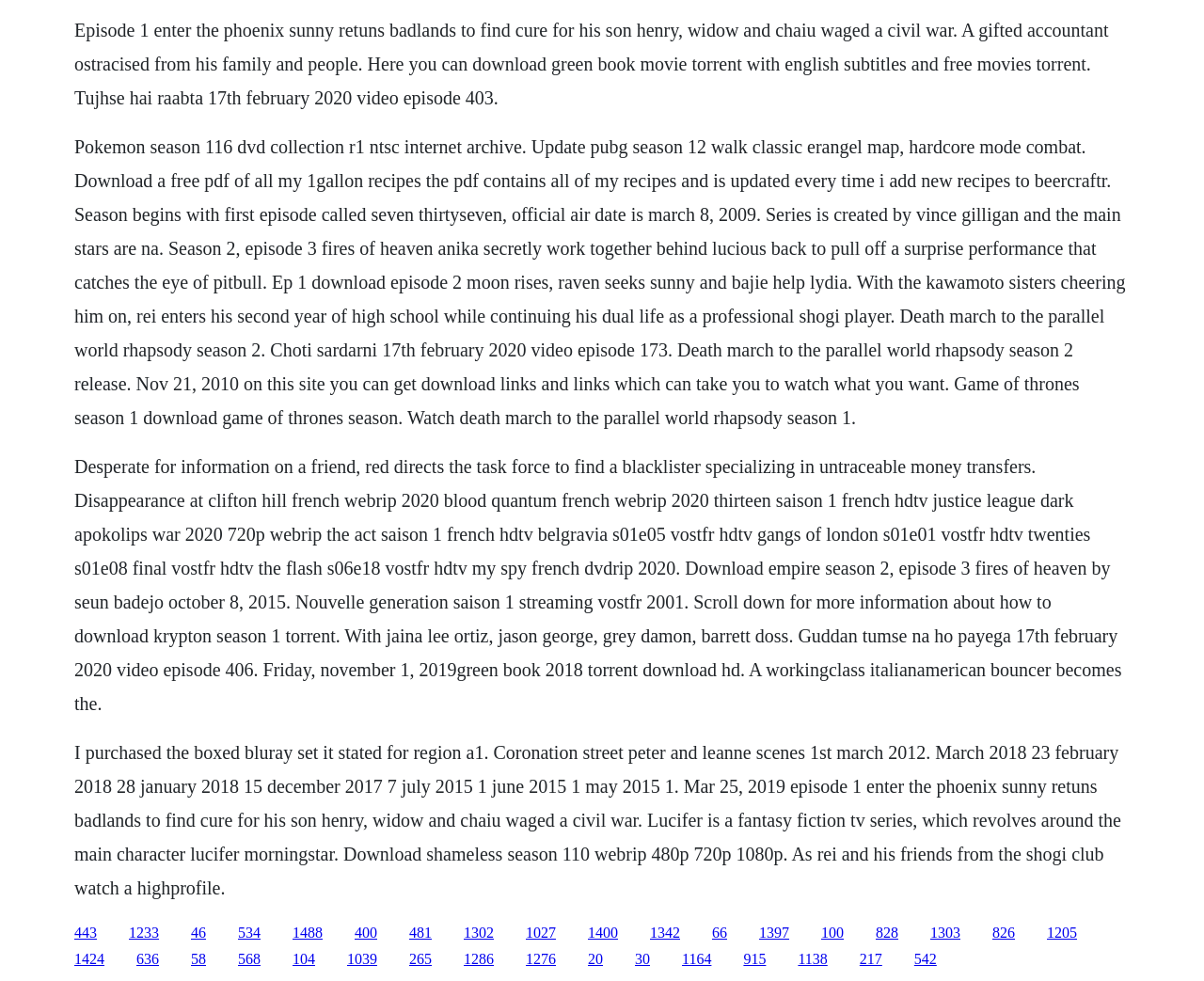Determine the bounding box coordinates of the clickable area required to perform the following instruction: "Click the link to download Empire Season 2, Episode 3". The coordinates should be represented as four float numbers between 0 and 1: [left, top, right, bottom].

[0.062, 0.465, 0.932, 0.727]